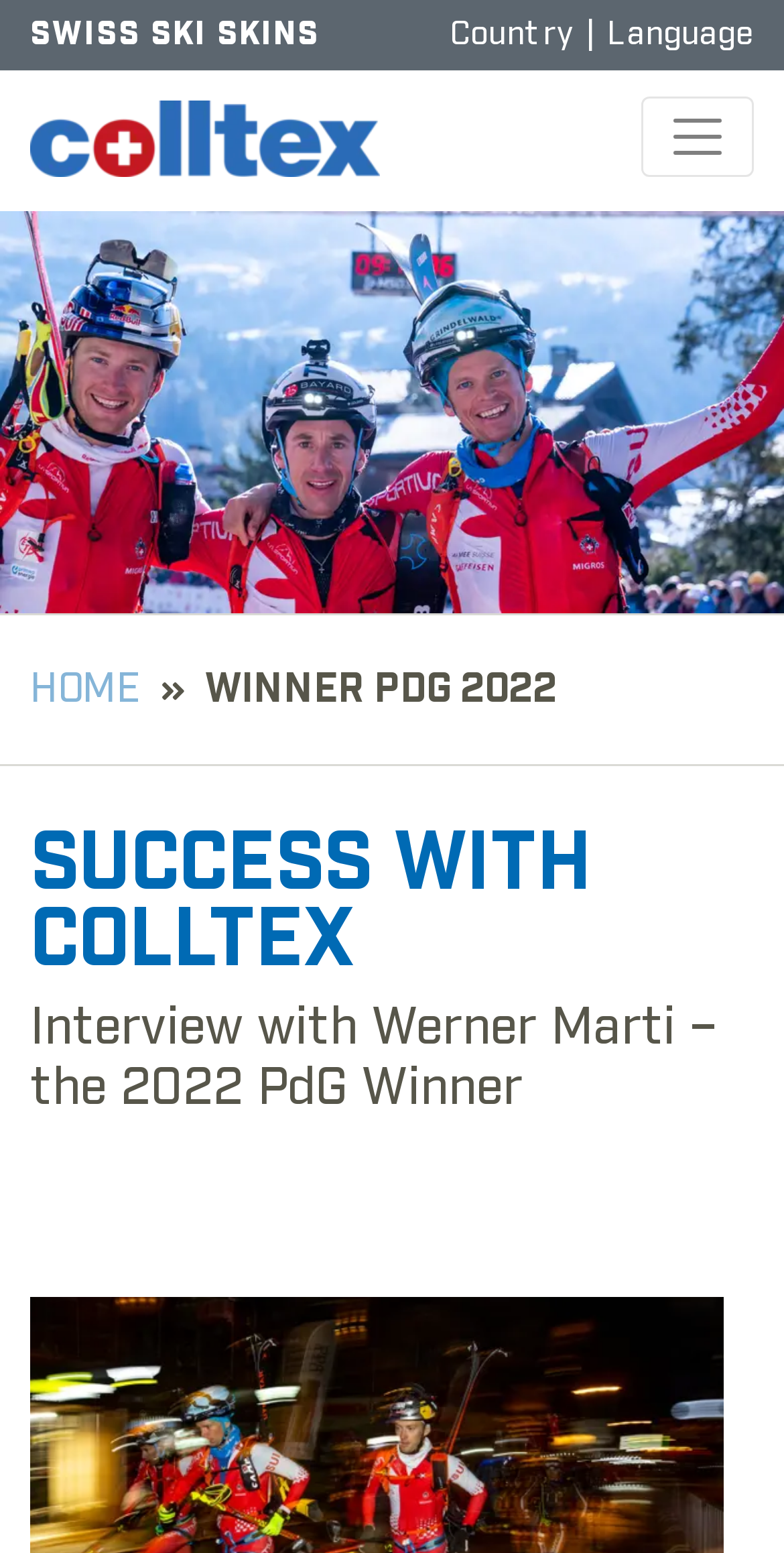What is the name of the ski skins brand?
From the screenshot, supply a one-word or short-phrase answer.

Colltex